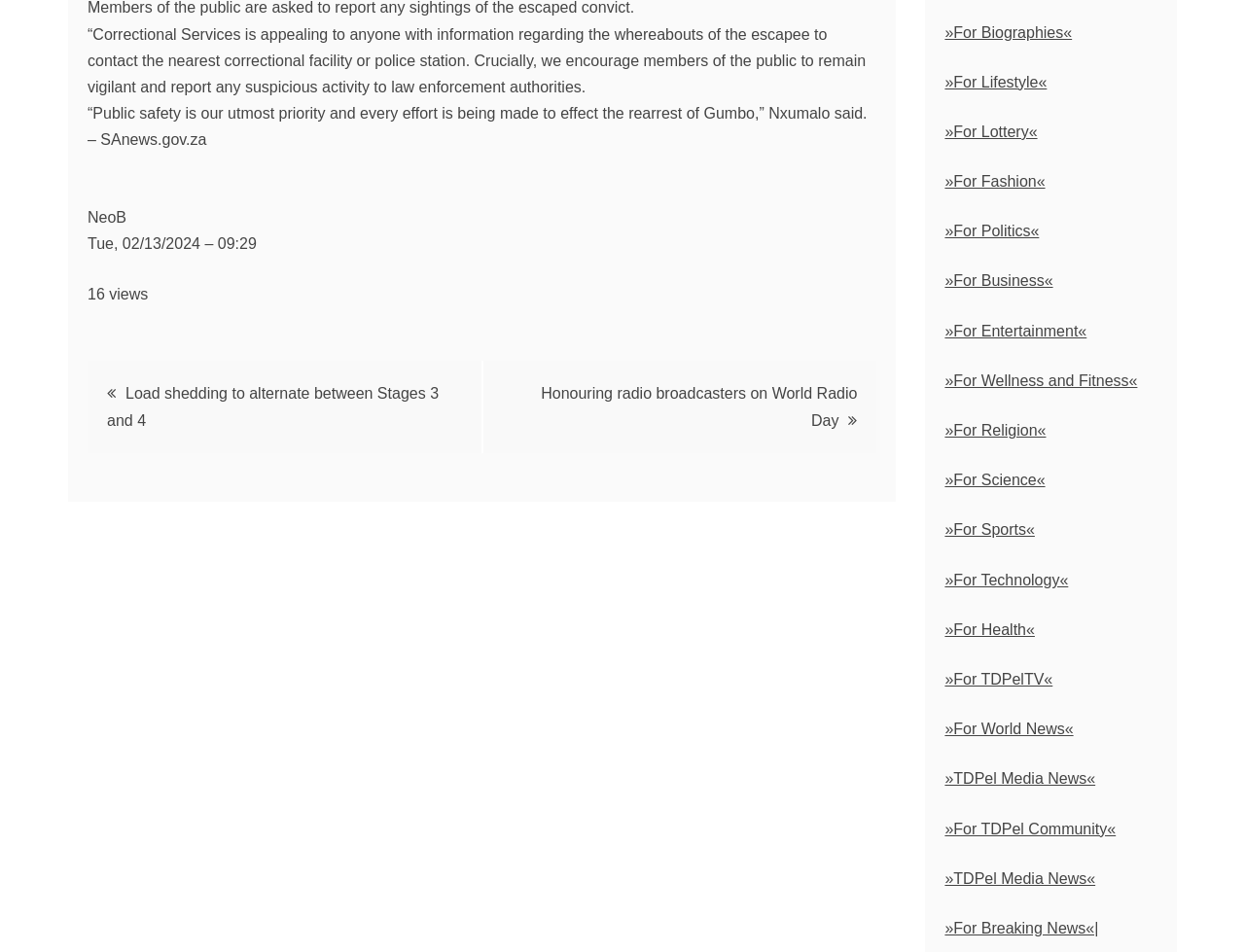Extract the bounding box coordinates for the UI element described as: "»TDPel Media News«".

[0.759, 0.914, 0.88, 0.931]